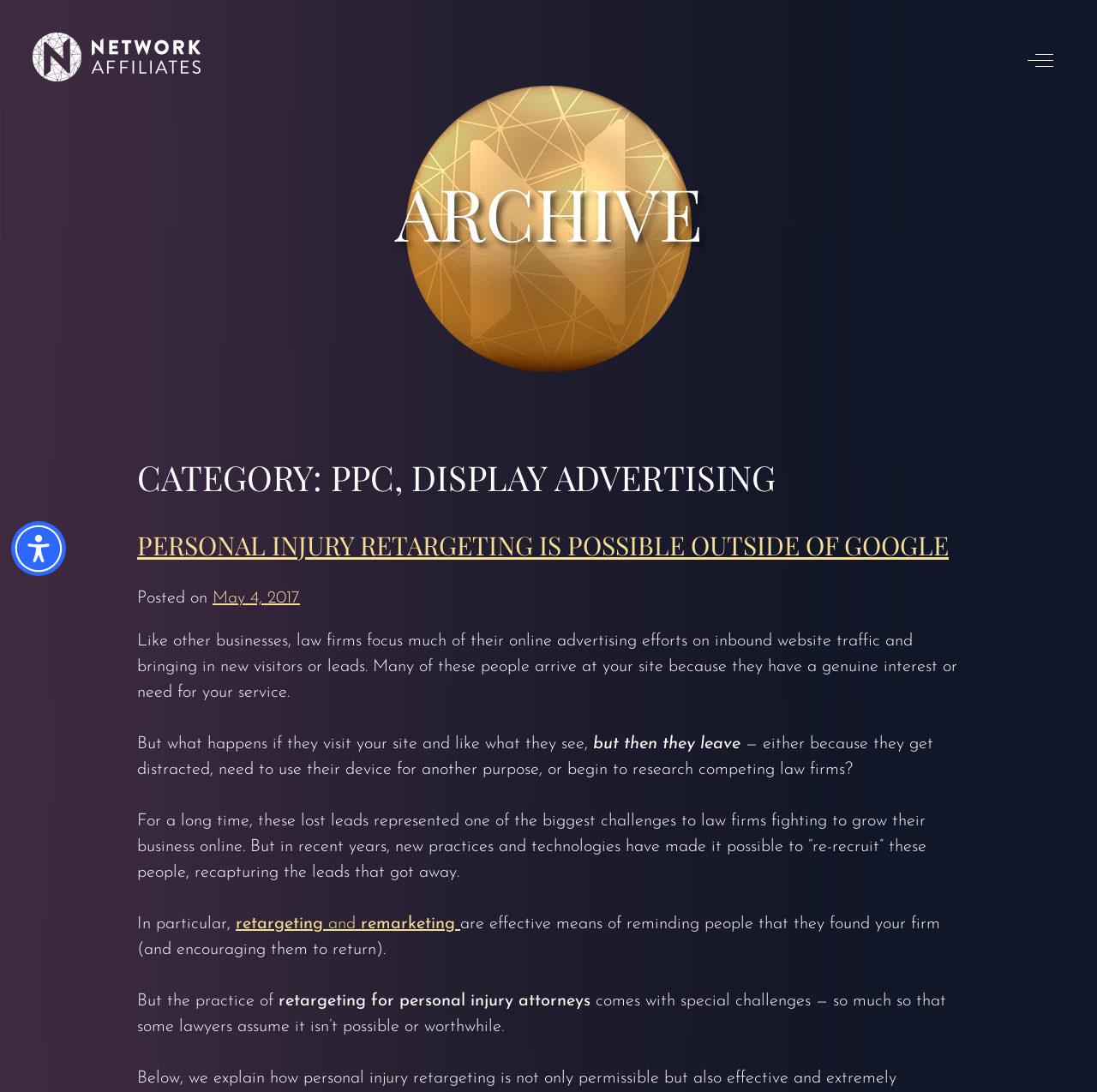Use a single word or phrase to answer the question: 
What is the purpose of the links on the right side of the webpage?

Navigation